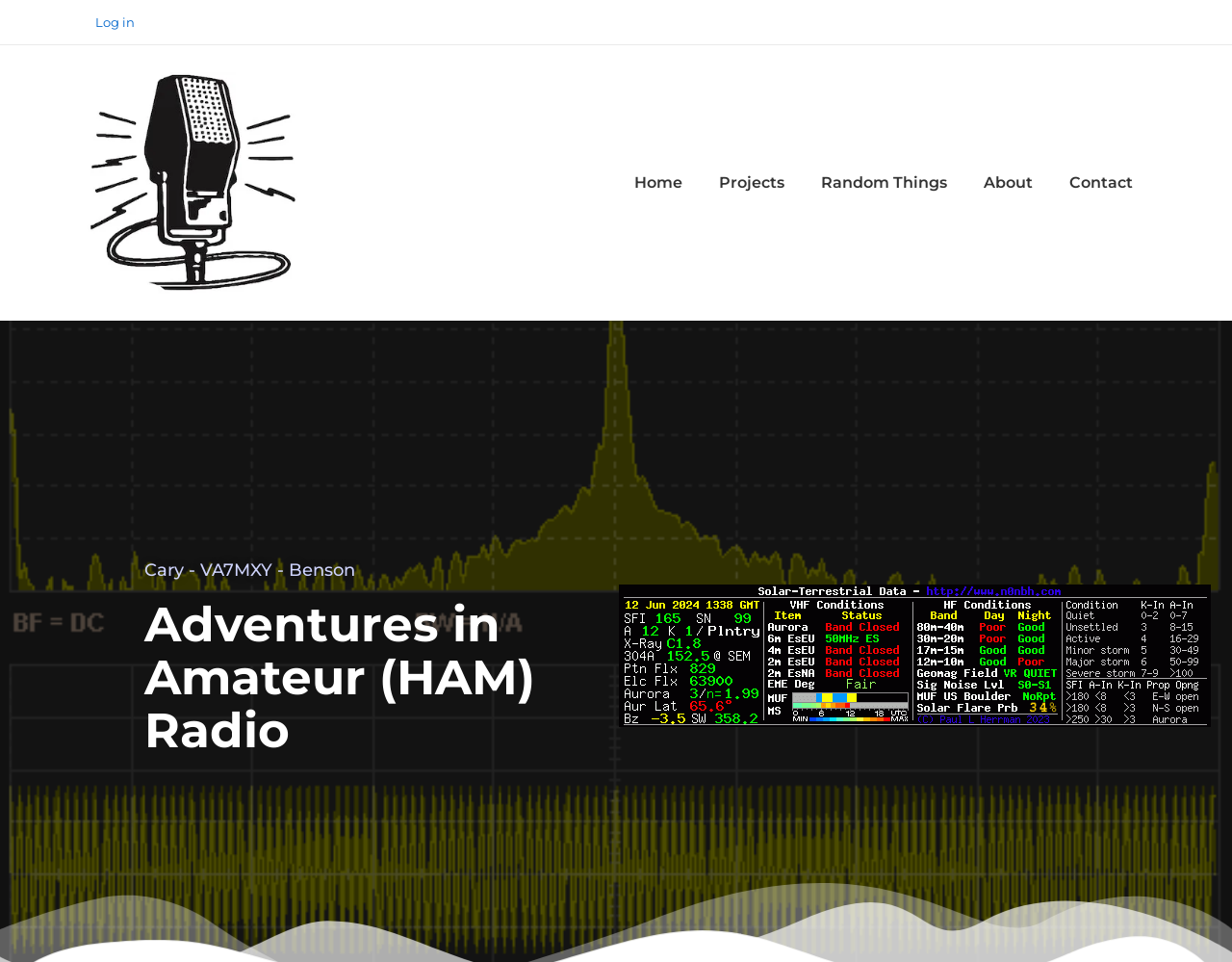Refer to the image and answer the question with as much detail as possible: What is the location mentioned in the heading?

The heading 'Cary - VA7MXY - Benson' suggests that the location being referred to is Cary, which is likely a city or region. The other elements in the heading, VA7MXY and Benson, may be related to amateur radio call signs or other specific details.